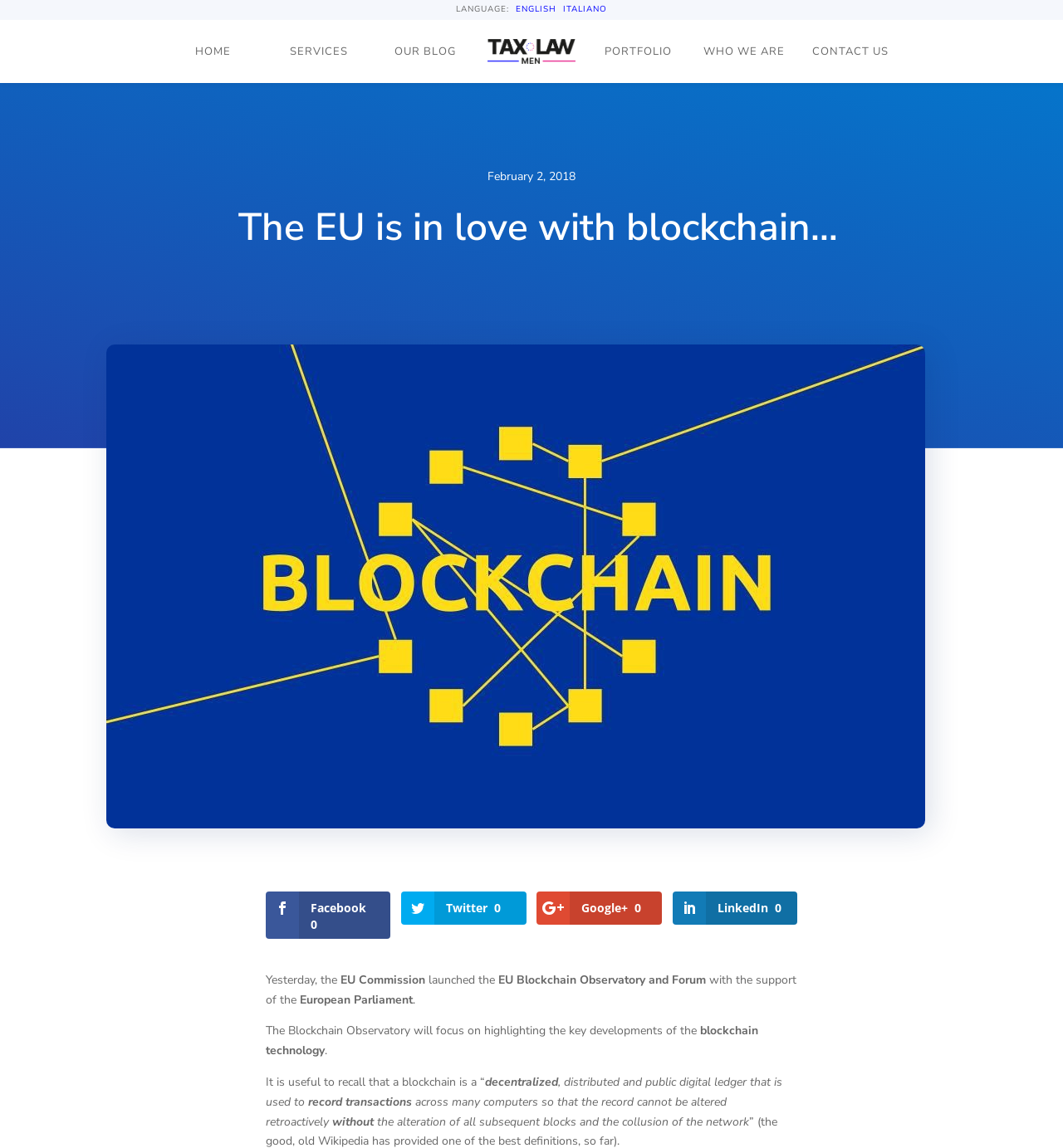Locate the bounding box coordinates of the area to click to fulfill this instruction: "Submit the comment". The bounding box should be presented as four float numbers between 0 and 1, in the order [left, top, right, bottom].

None